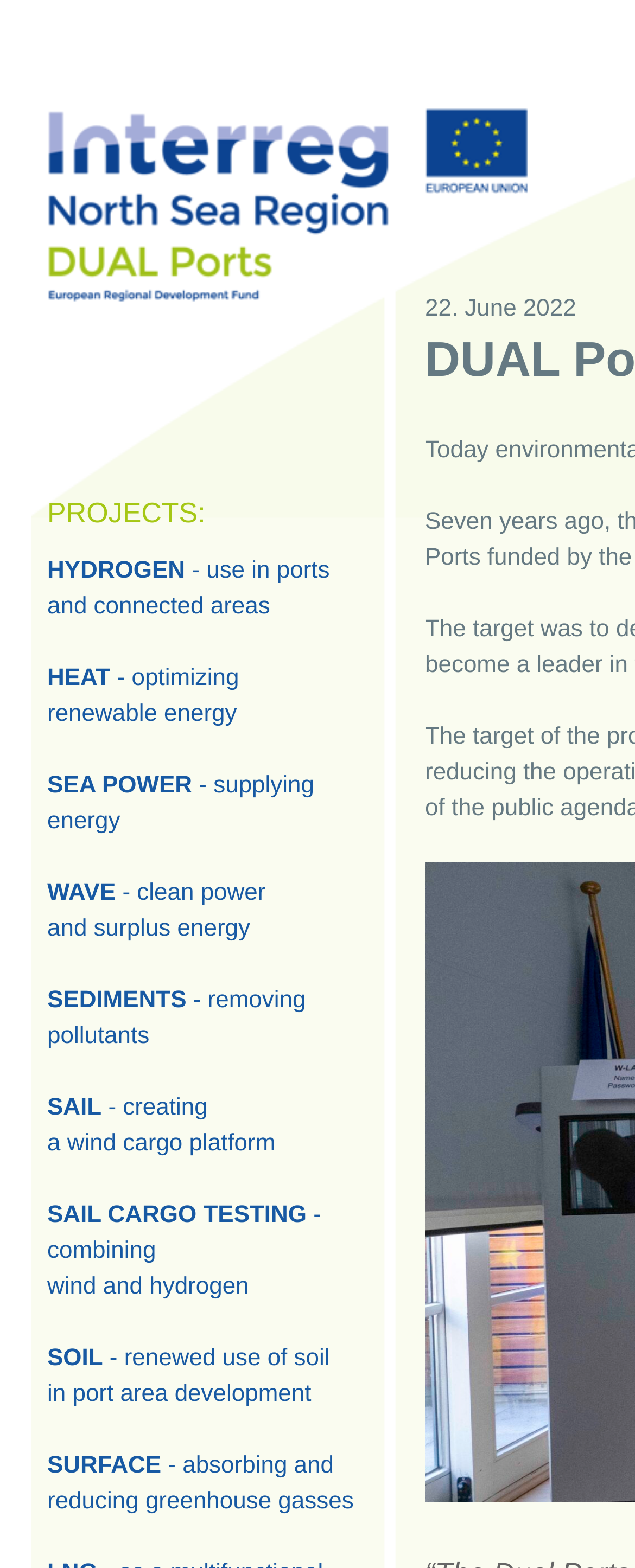How many projects are listed?
Respond with a short answer, either a single word or a phrase, based on the image.

8